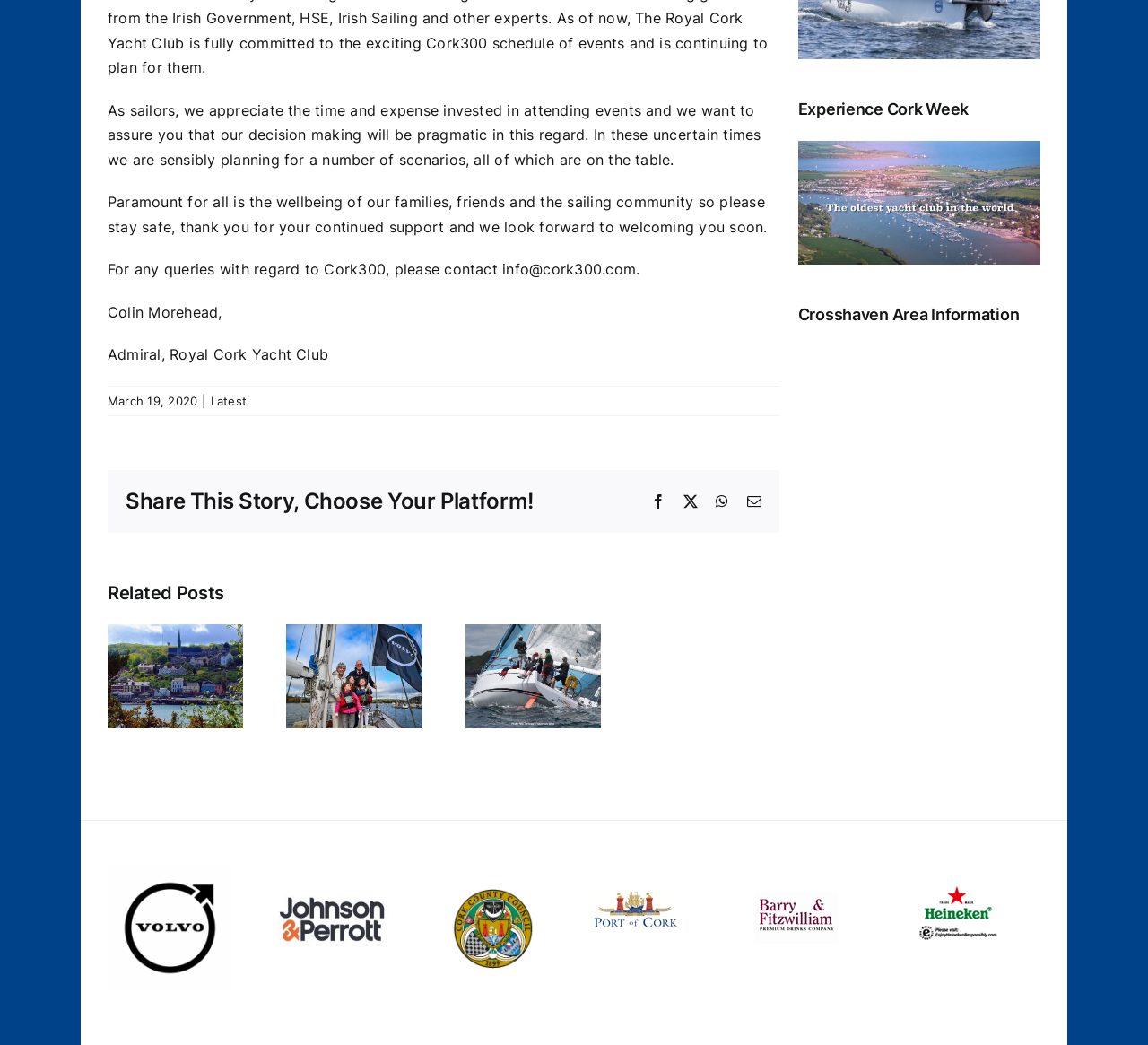Point out the bounding box coordinates of the section to click in order to follow this instruction: "View related posts".

[0.094, 0.557, 0.679, 0.578]